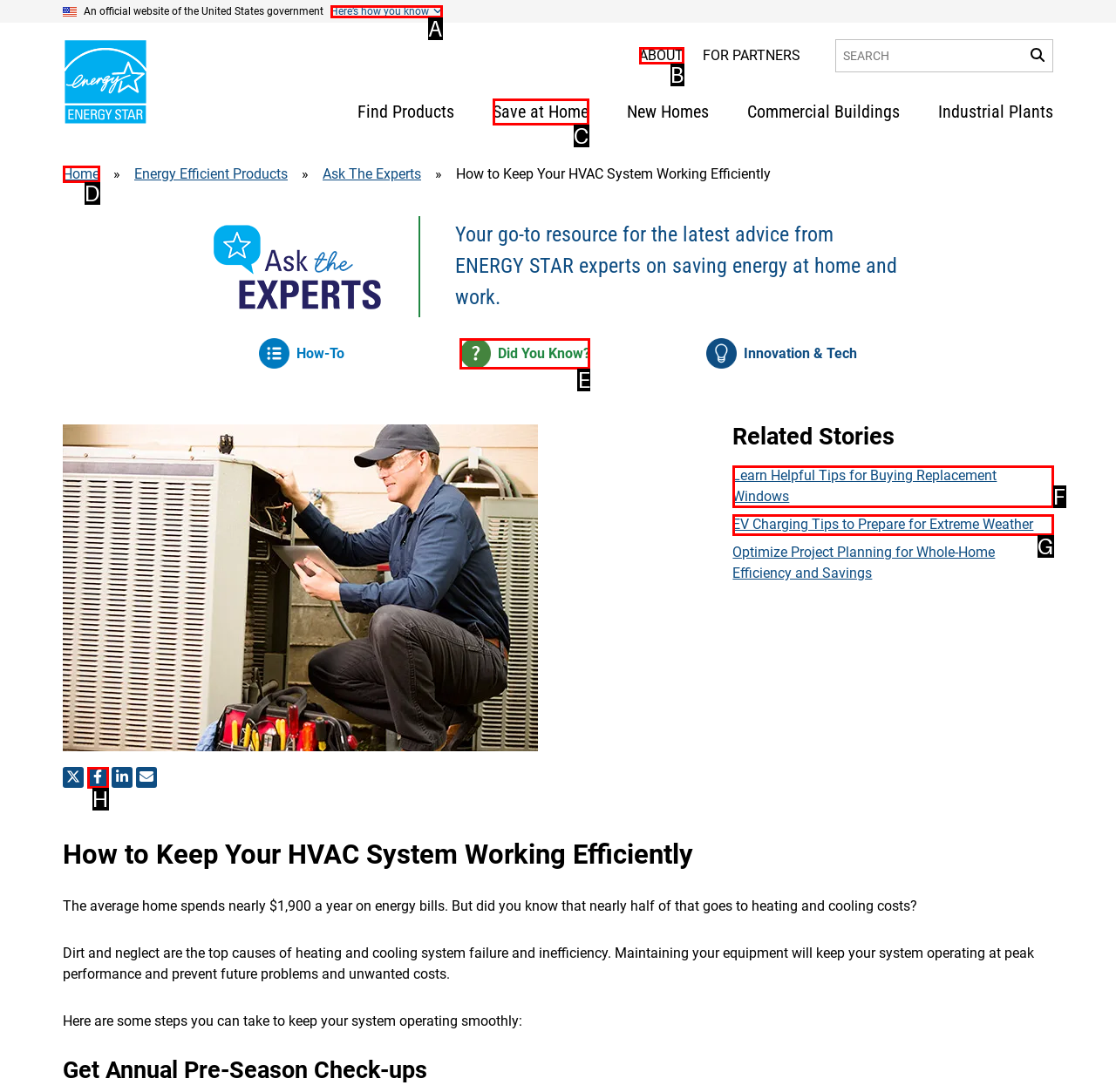Match the description: Save at Home to the correct HTML element. Provide the letter of your choice from the given options.

C